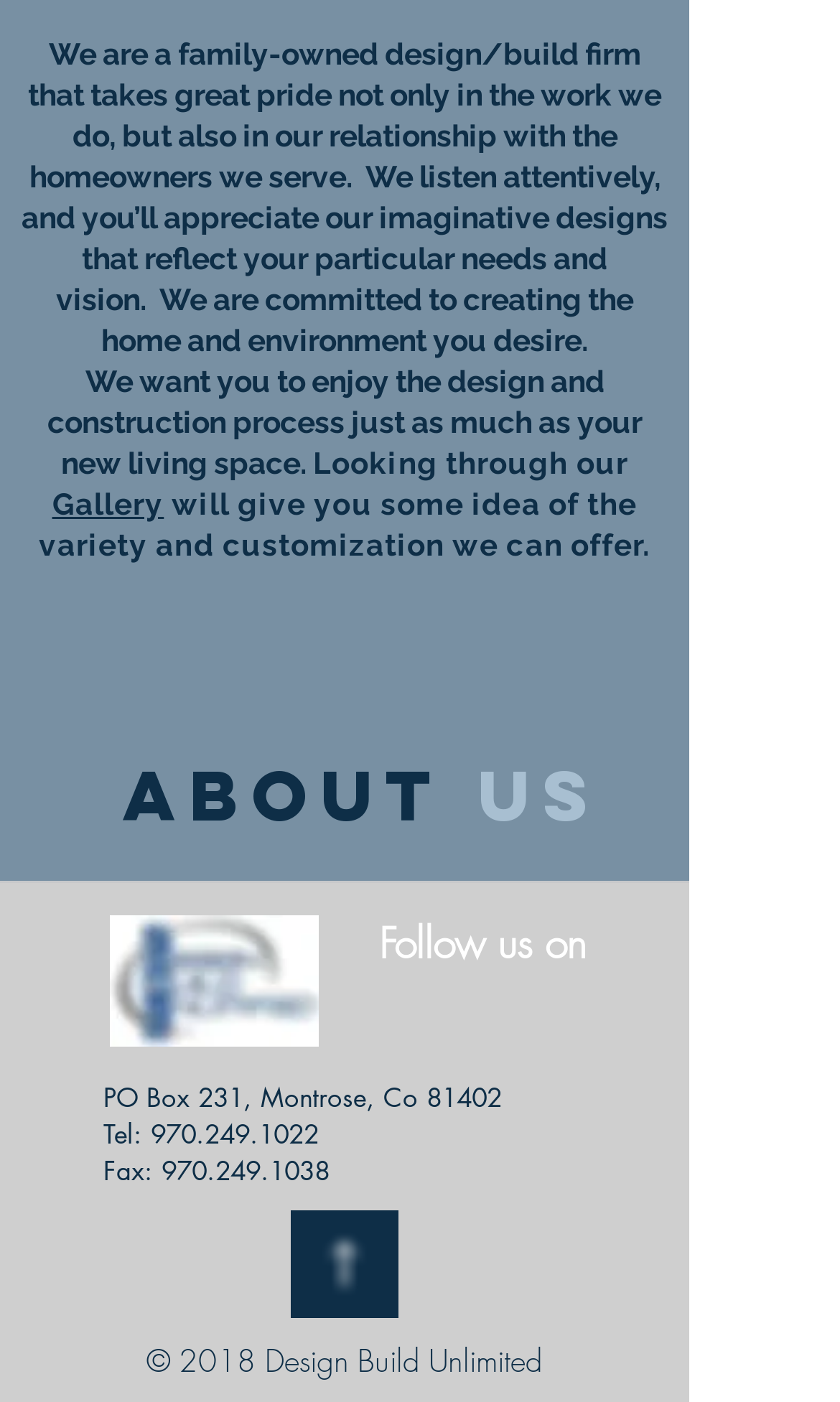With reference to the image, please provide a detailed answer to the following question: How can you contact the company by phone?

The phone number is mentioned at the bottom of the webpage, 'Tel: 970.249.1022'.